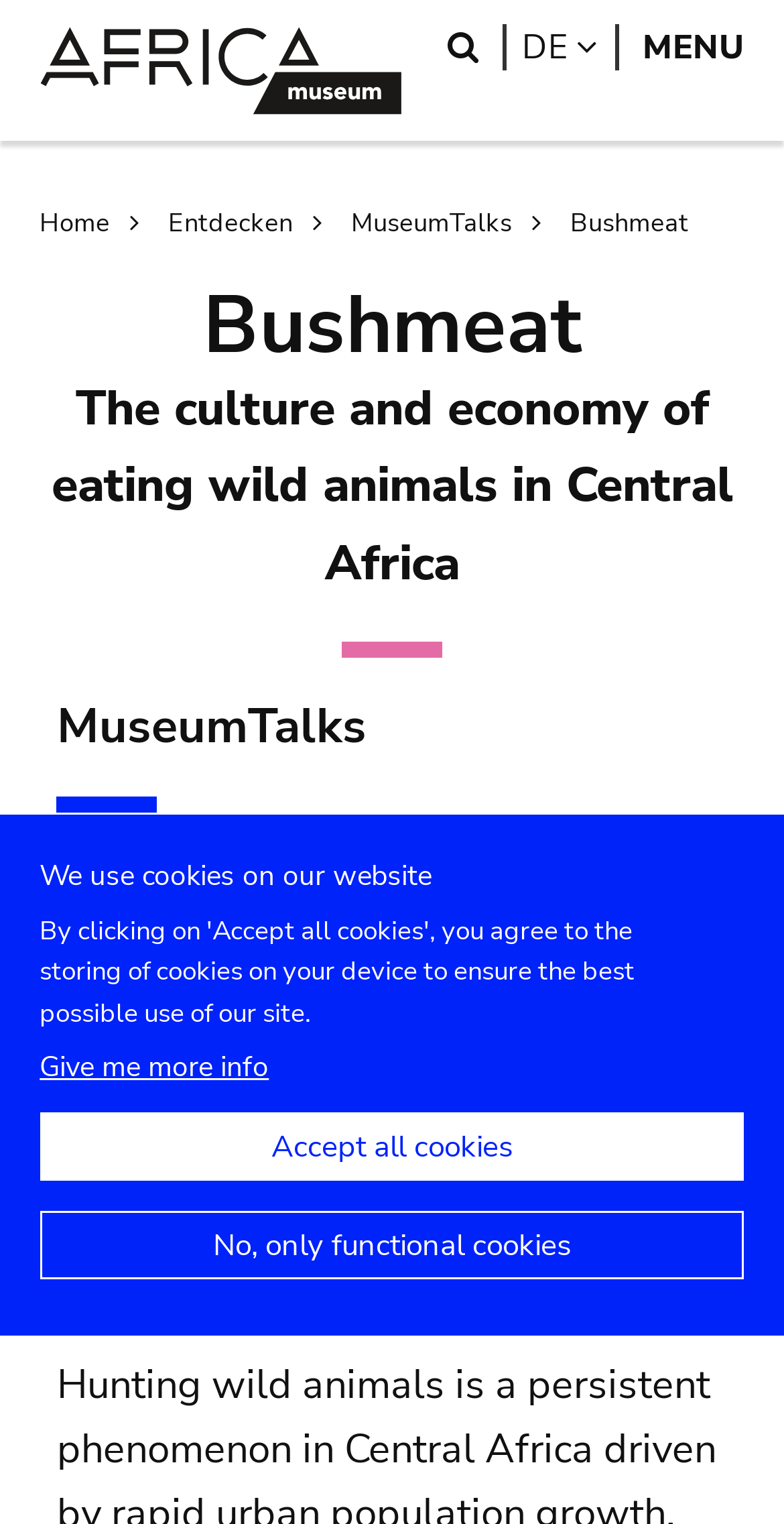Locate the bounding box of the UI element described by: "de Language" in the given webpage screenshot.

[0.645, 0.016, 0.788, 0.046]